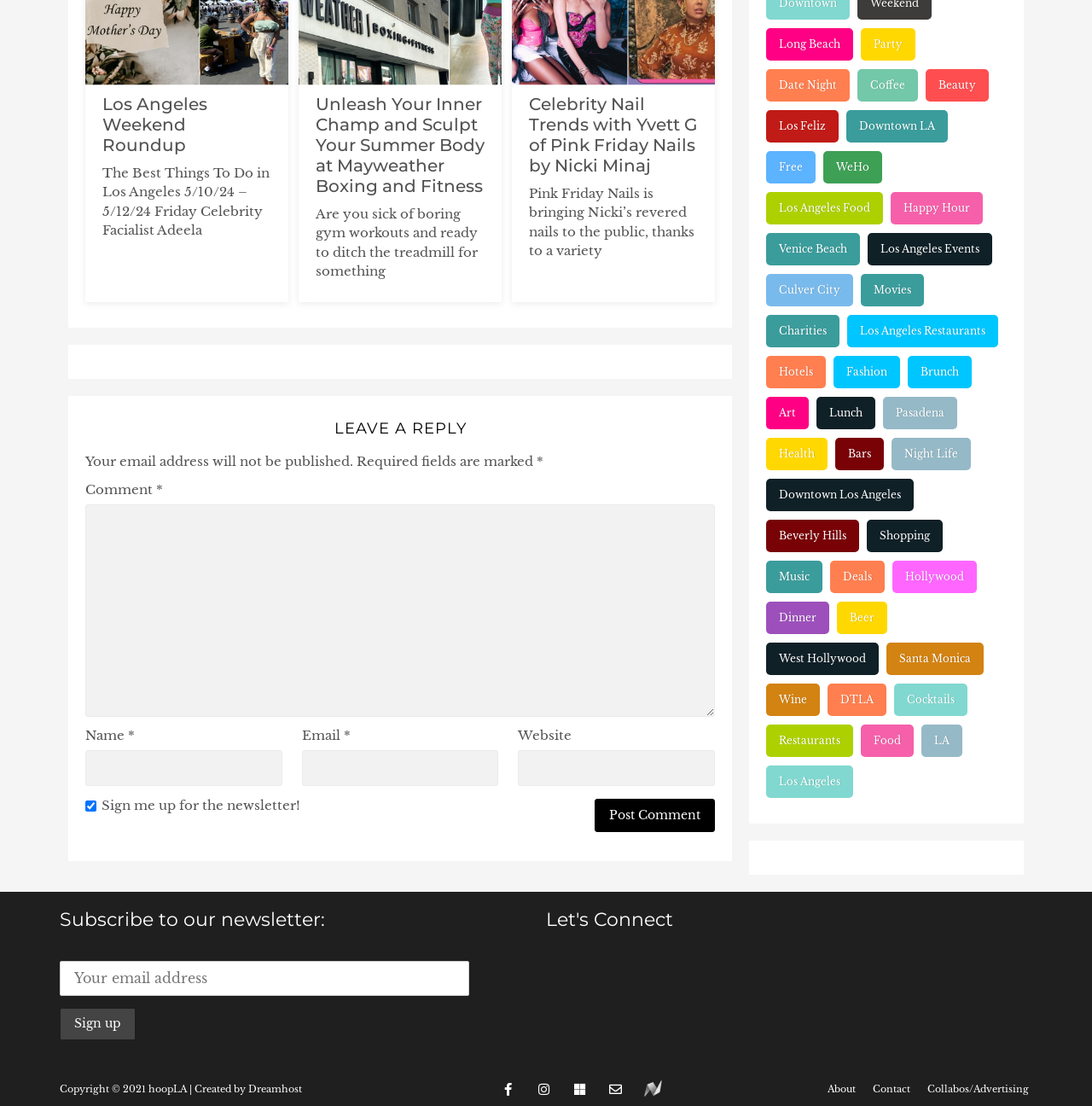Determine the bounding box of the UI component based on this description: "name="submit" value="Post Comment"". The bounding box coordinates should be four float values between 0 and 1, i.e., [left, top, right, bottom].

[0.545, 0.722, 0.655, 0.752]